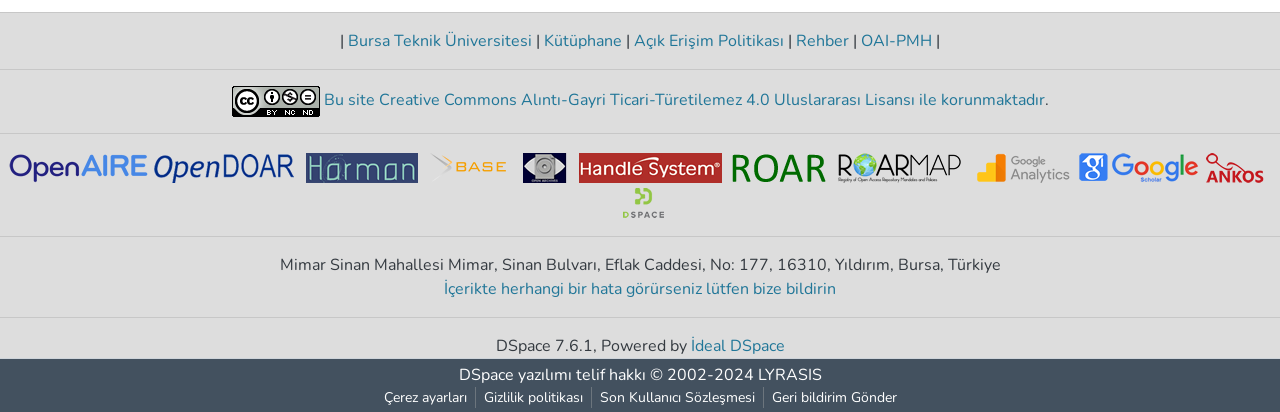Predict the bounding box coordinates of the UI element that matches this description: "Rehber". The coordinates should be in the format [left, top, right, bottom] with each value between 0 and 1.

[0.619, 0.073, 0.666, 0.126]